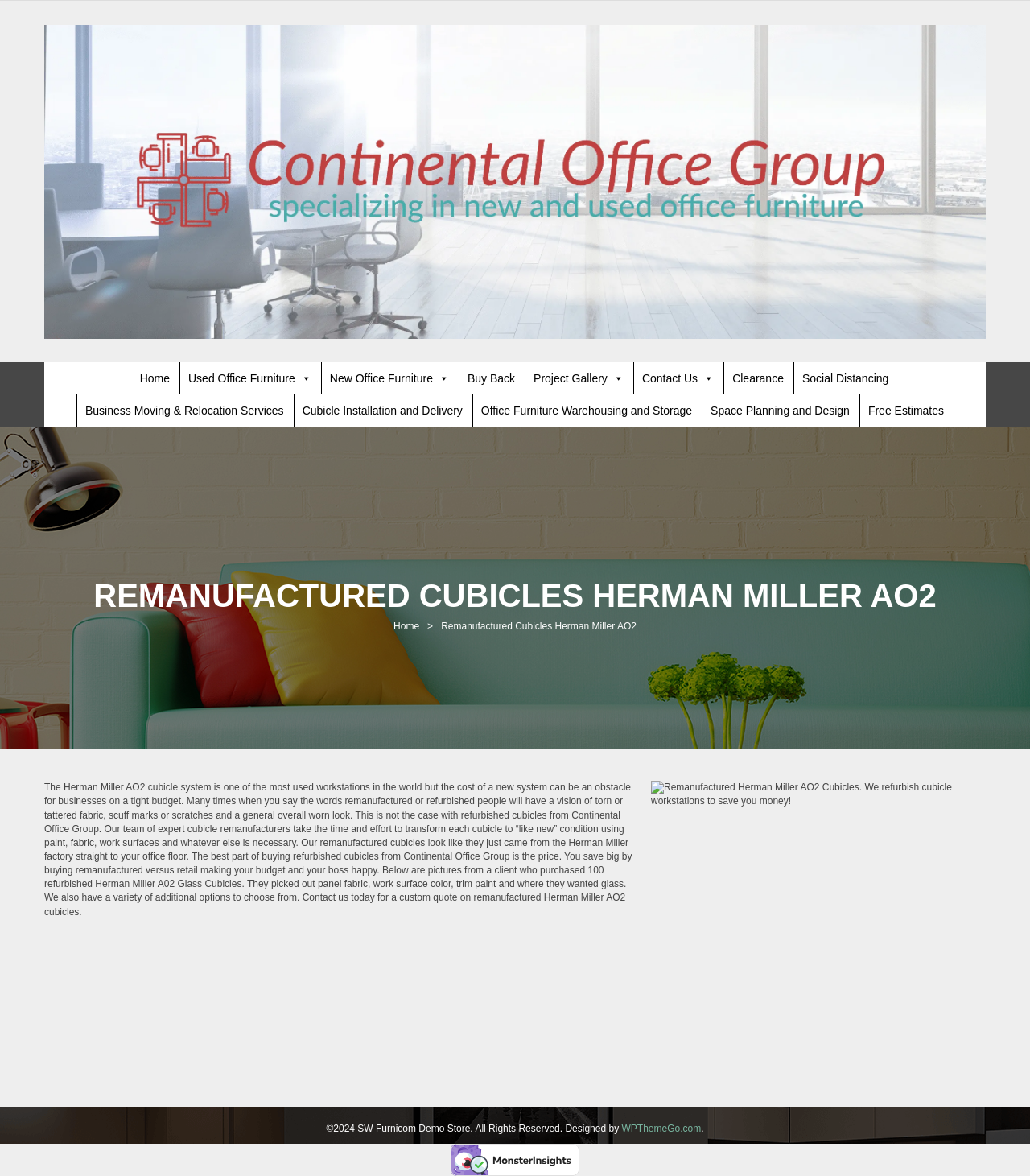What is the company name?
Answer the question with just one word or phrase using the image.

Continental Office Group